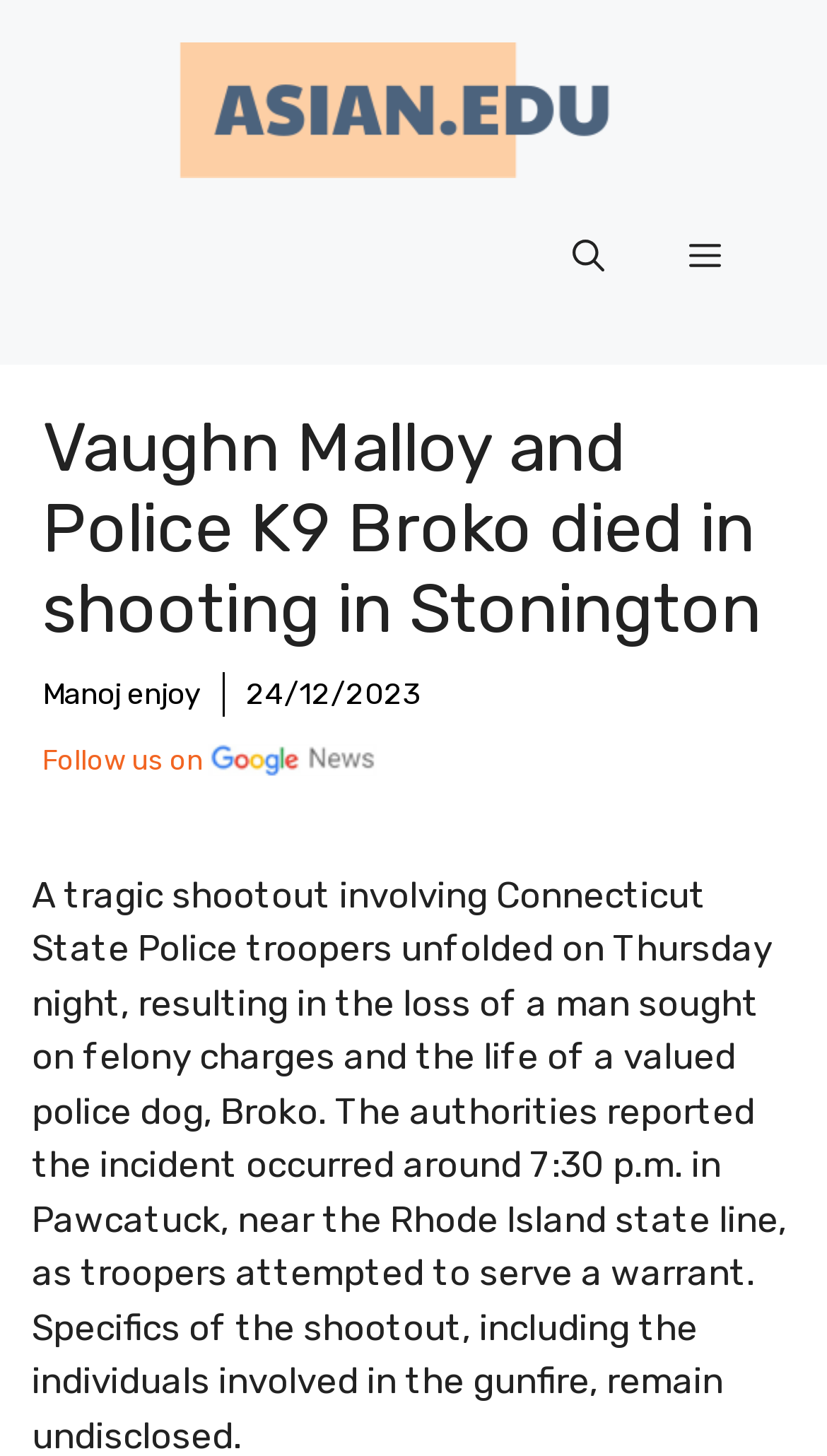What is the name of the person who died in the shooting?
Please provide a detailed and comprehensive answer to the question.

By examining the heading element, I found that the text 'Vaughn Malloy and Police K9 Broko died in shooting in Stonington' implies that Vaughn Malloy is the person who died in the shooting.